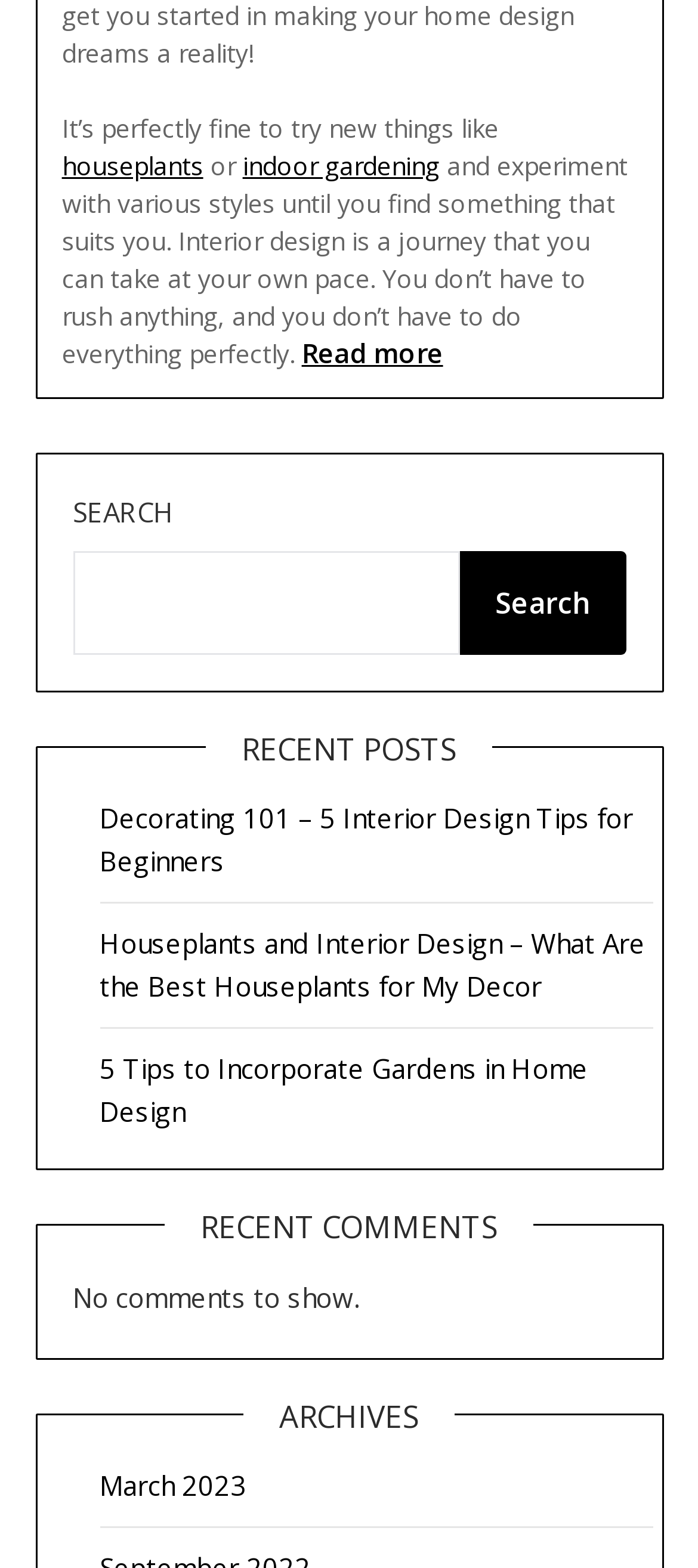Please provide the bounding box coordinates for the element that needs to be clicked to perform the following instruction: "click on the 'houseplants' link". The coordinates should be given as four float numbers between 0 and 1, i.e., [left, top, right, bottom].

[0.089, 0.094, 0.291, 0.116]